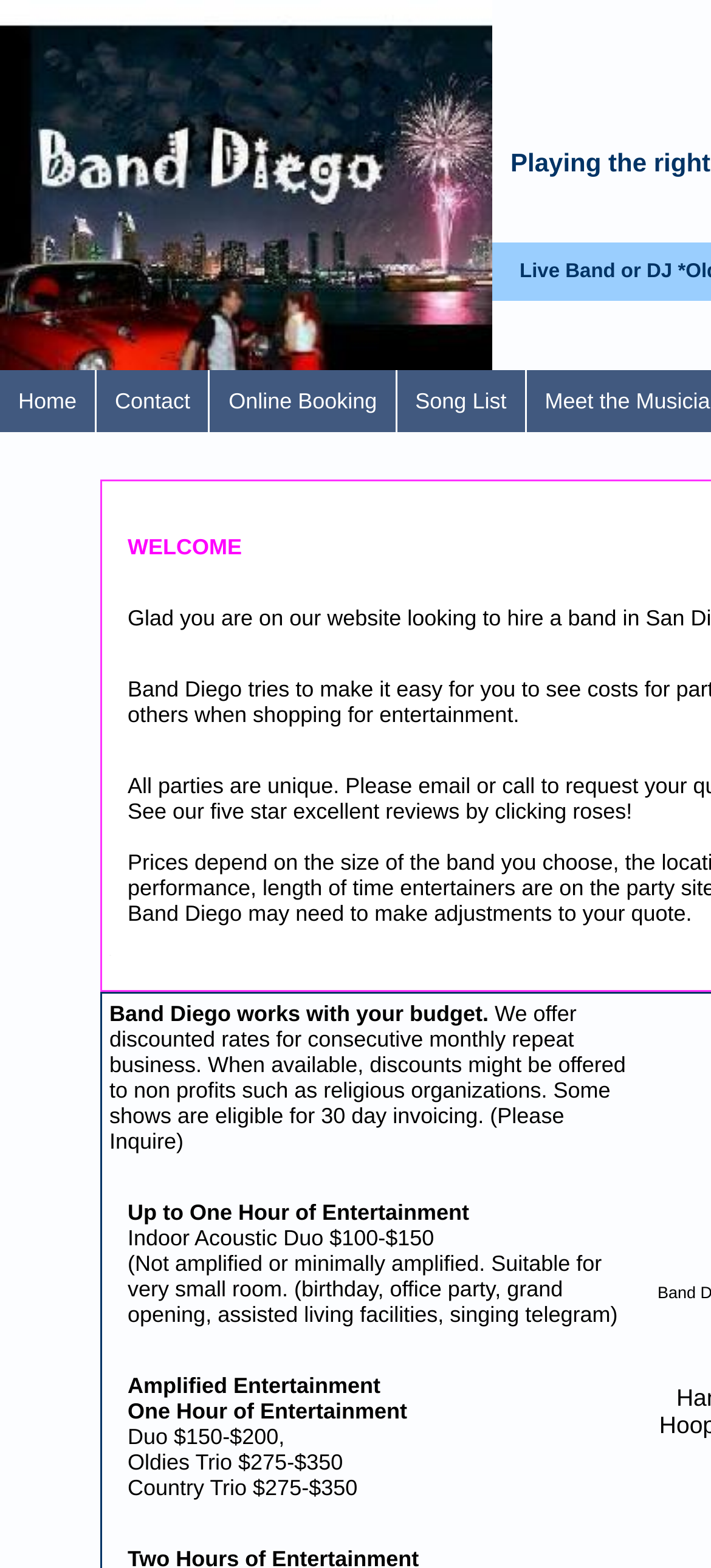What is the minimum cost of a duo band?
Provide an in-depth and detailed answer to the question.

Based on the webpage, under the 'Song List' section, it is mentioned that 'Duo $150-$200'. This implies that the minimum cost of a duo band is $150.